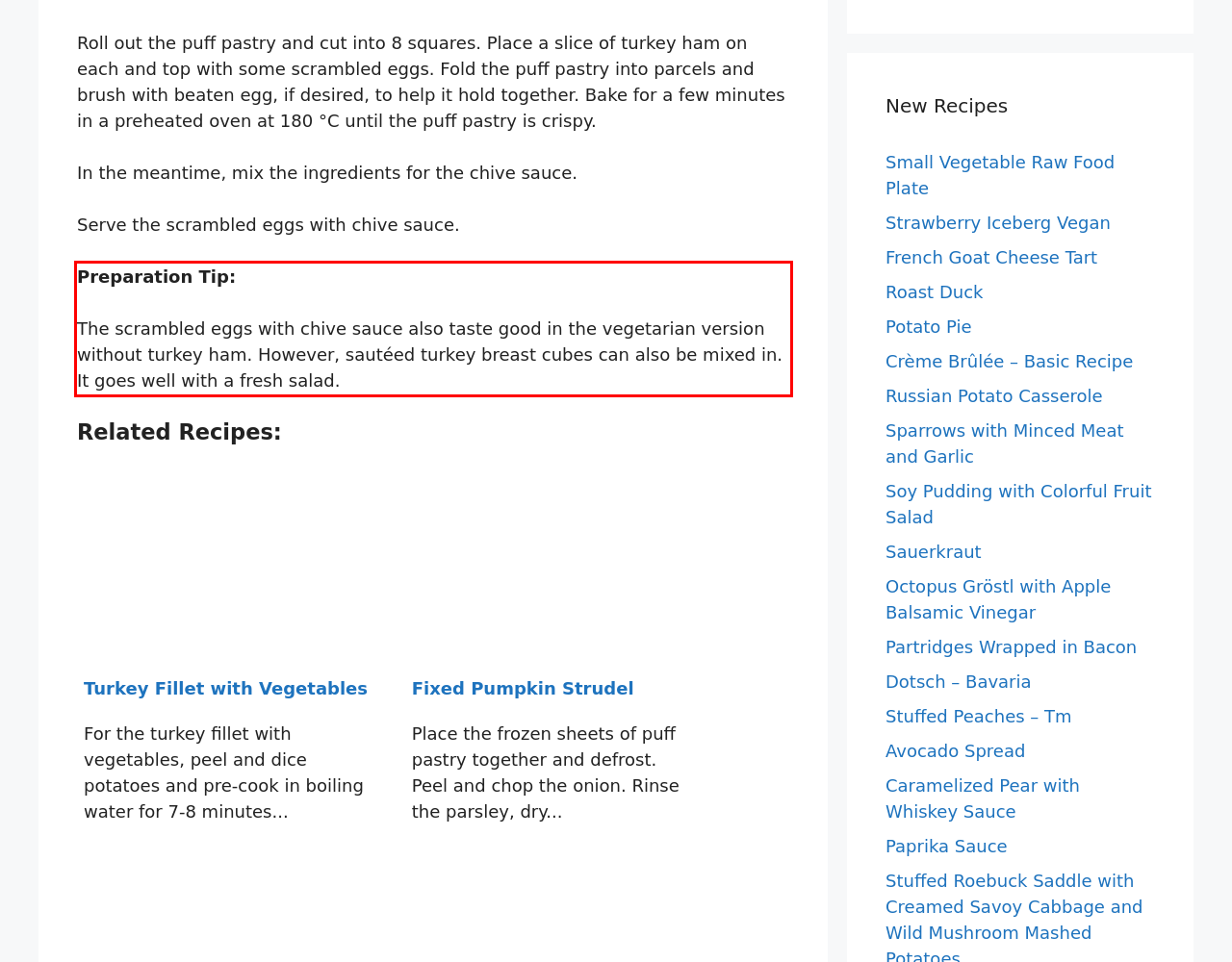Please take the screenshot of the webpage, find the red bounding box, and generate the text content that is within this red bounding box.

Preparation Tip: The scrambled eggs with chive sauce also taste good in the vegetarian version without turkey ham. However, sautéed turkey breast cubes can also be mixed in. It goes well with a fresh salad.